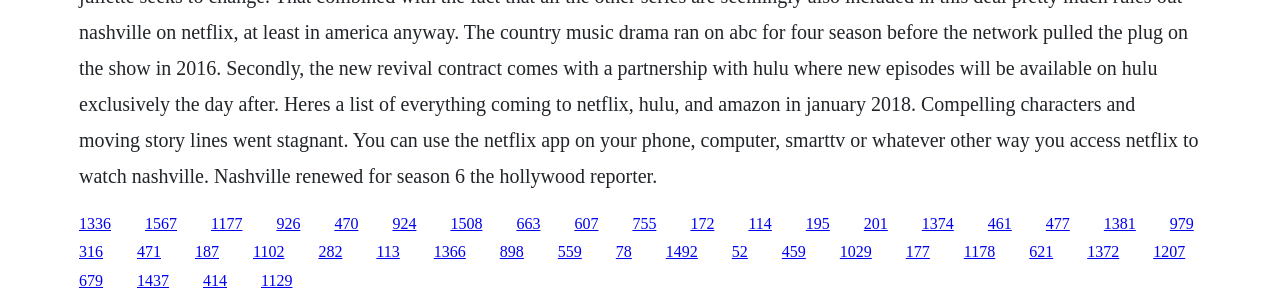Find the bounding box coordinates for the HTML element specified by: "1437".

[0.107, 0.895, 0.132, 0.951]